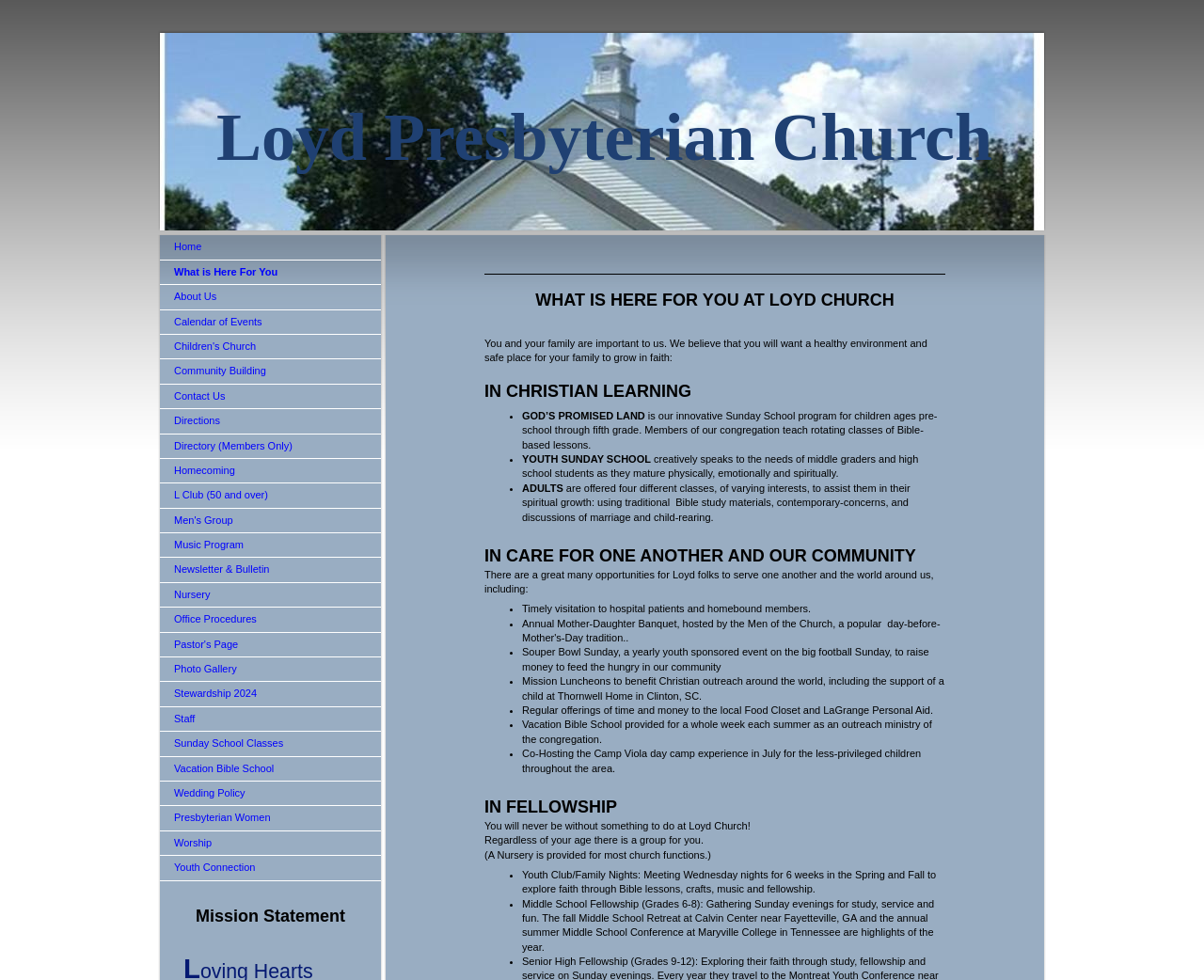Could you find the bounding box coordinates of the clickable area to complete this instruction: "Explore the 'Children's Church' page"?

[0.133, 0.342, 0.316, 0.367]